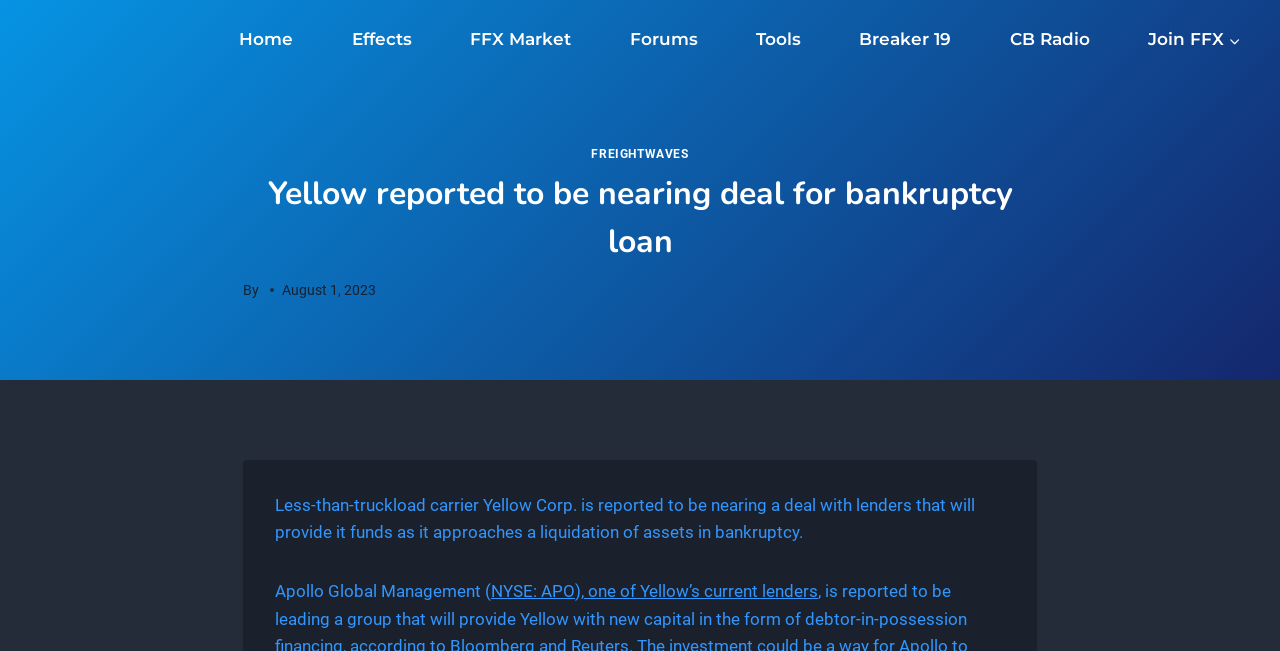Specify the bounding box coordinates of the area to click in order to follow the given instruction: "Visit FREIGHTWAVES."

[0.462, 0.226, 0.538, 0.247]